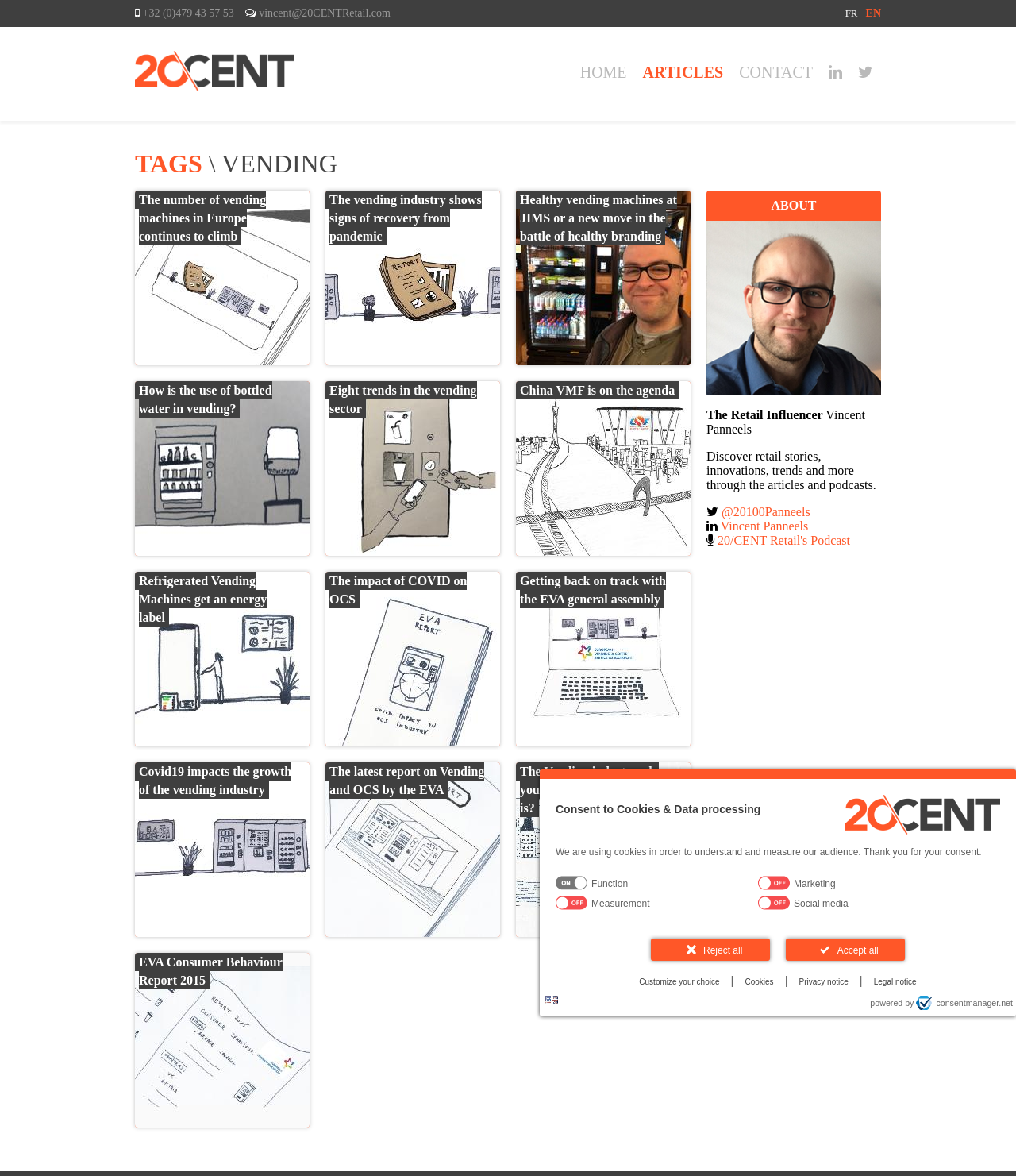Identify the bounding box coordinates of the clickable region to carry out the given instruction: "Click the 'Reject all' button".

[0.641, 0.798, 0.758, 0.817]